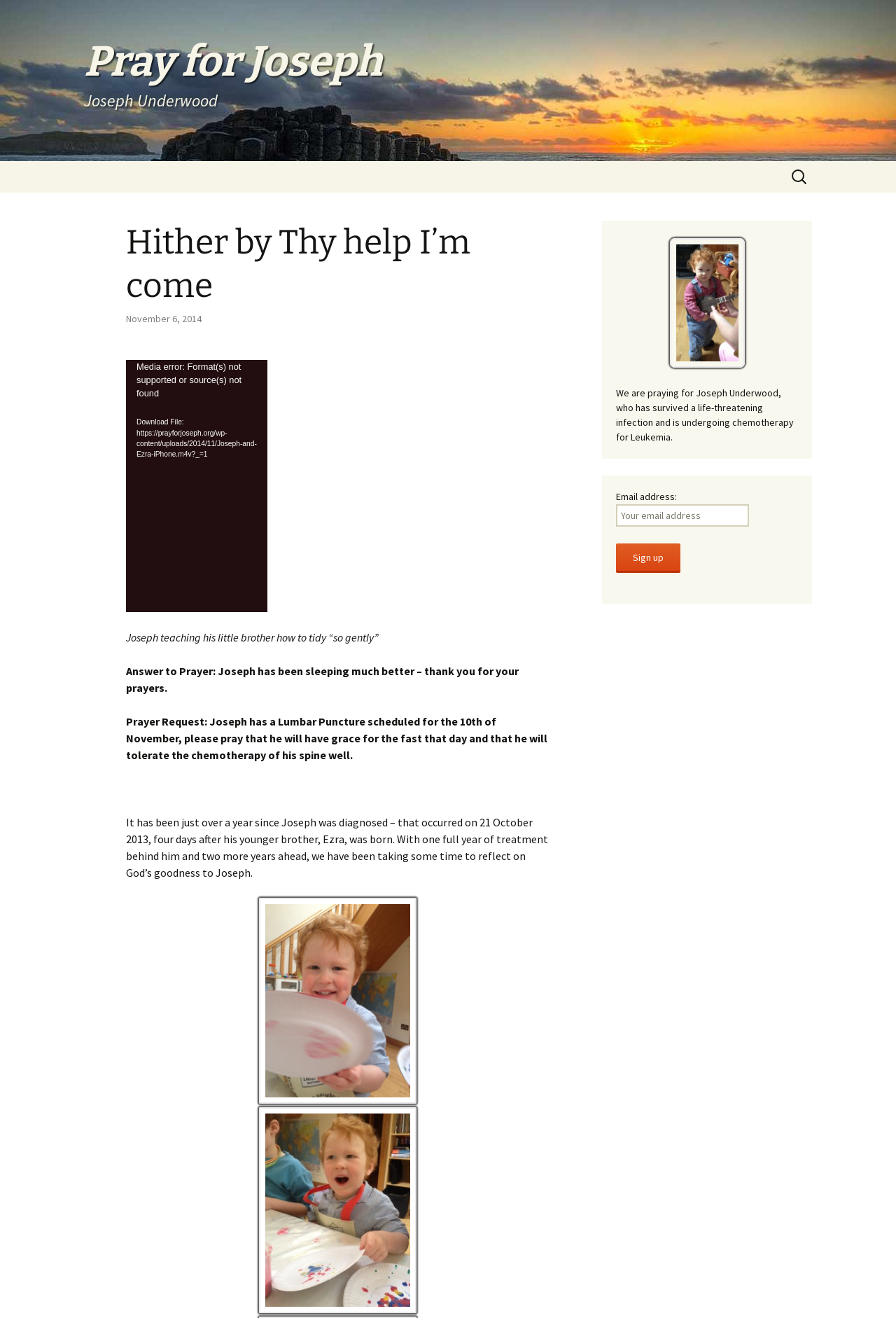Given the description of a UI element: "November 6, 2014", identify the bounding box coordinates of the matching element in the webpage screenshot.

[0.141, 0.237, 0.225, 0.246]